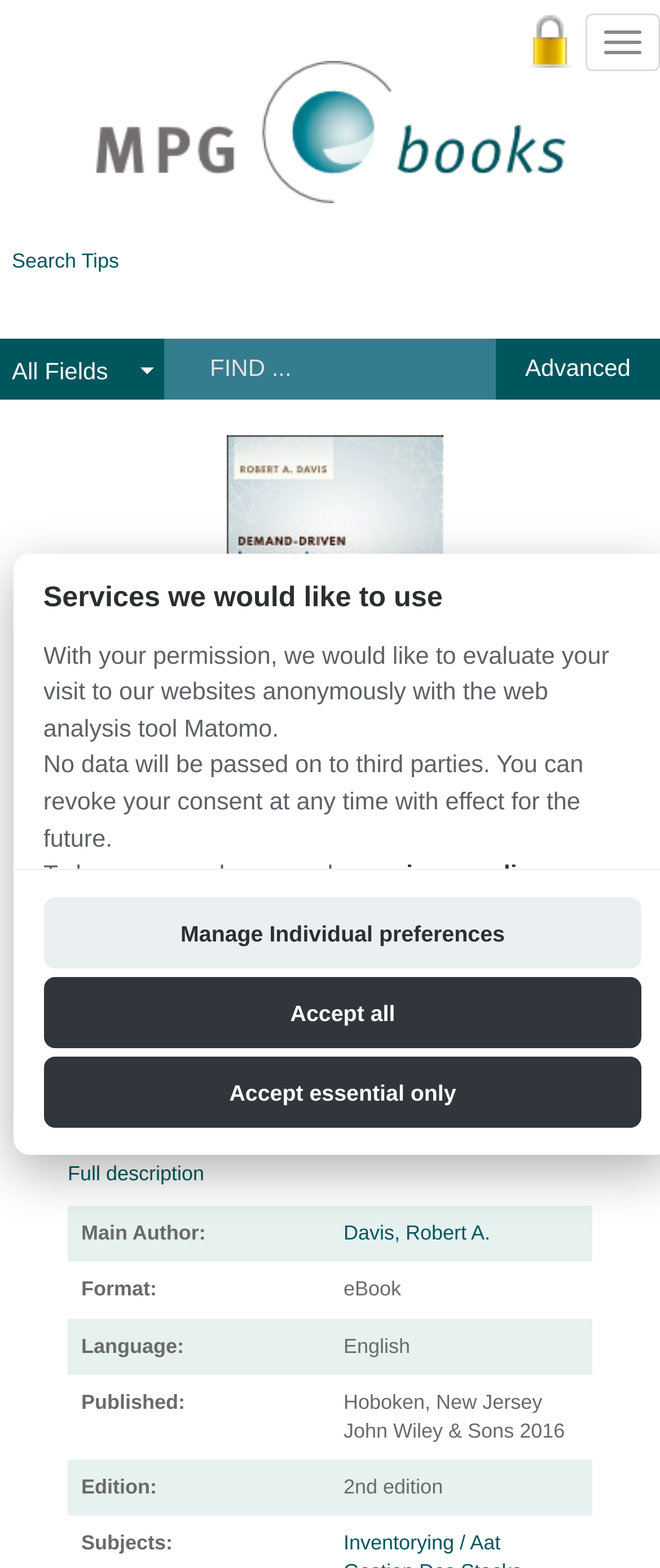Please identify the bounding box coordinates of the element's region that I should click in order to complete the following instruction: "View the full description of the eBook". The bounding box coordinates consist of four float numbers between 0 and 1, i.e., [left, top, right, bottom].

[0.103, 0.741, 0.309, 0.756]